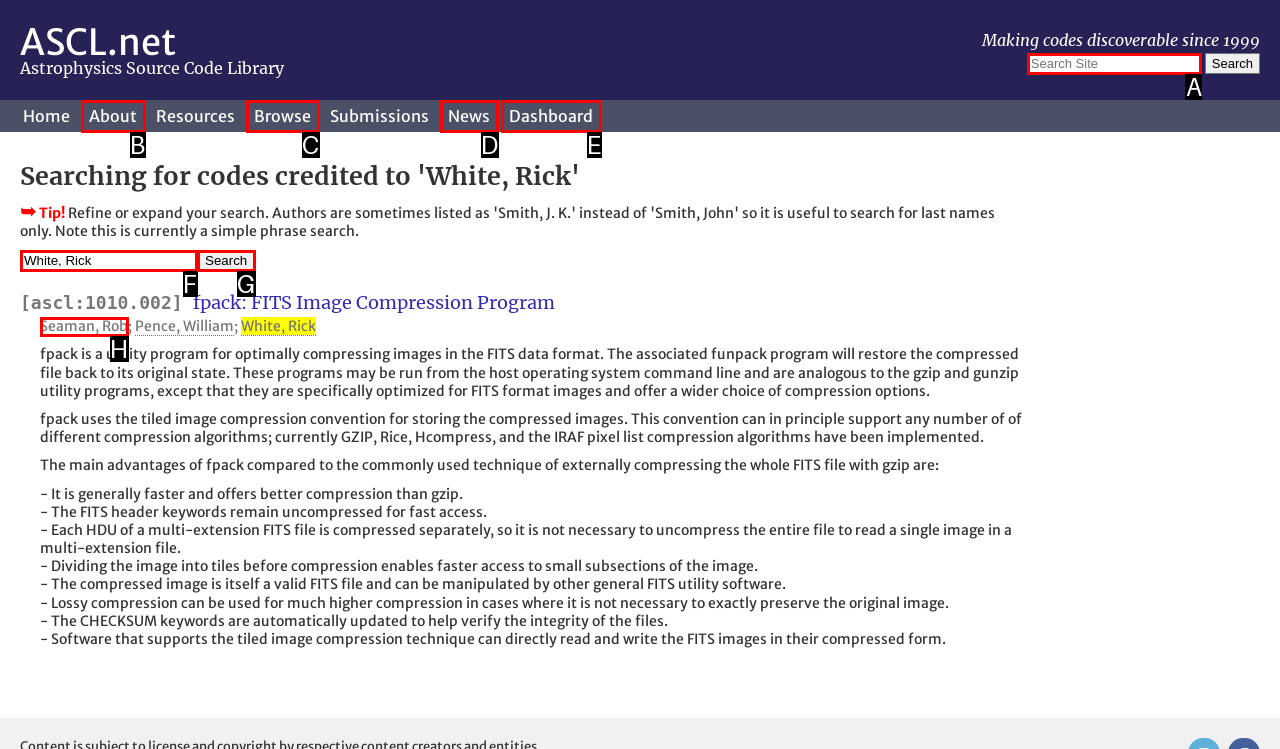Select the letter of the HTML element that best fits the description: Browse
Answer with the corresponding letter from the provided choices.

C